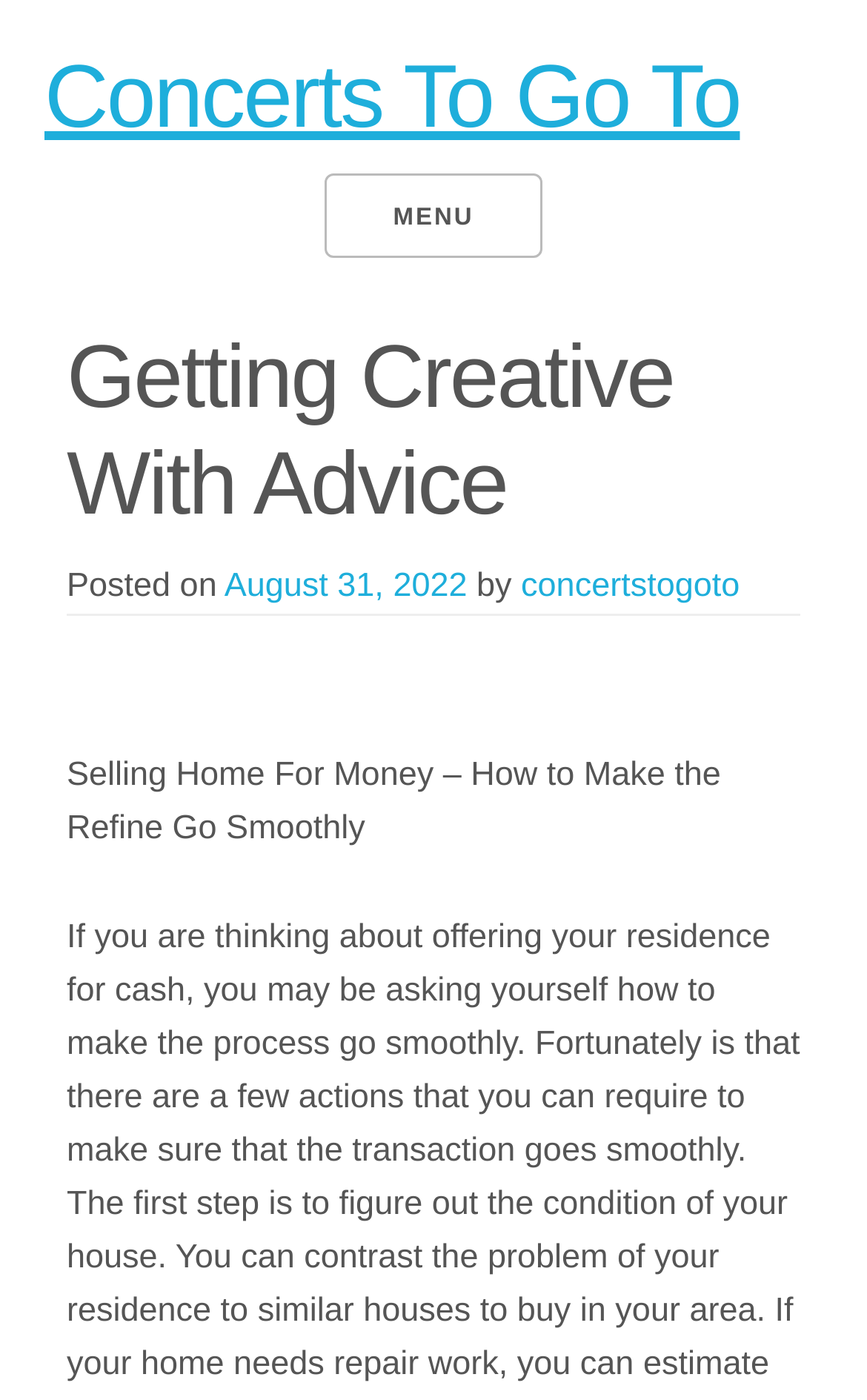Use the information in the screenshot to answer the question comprehensively: Who is the author of the article?

I found the author of the article by looking at the link 'concertstogoto' which is located below the heading 'Getting Creative With Advice' and next to the text 'by'.